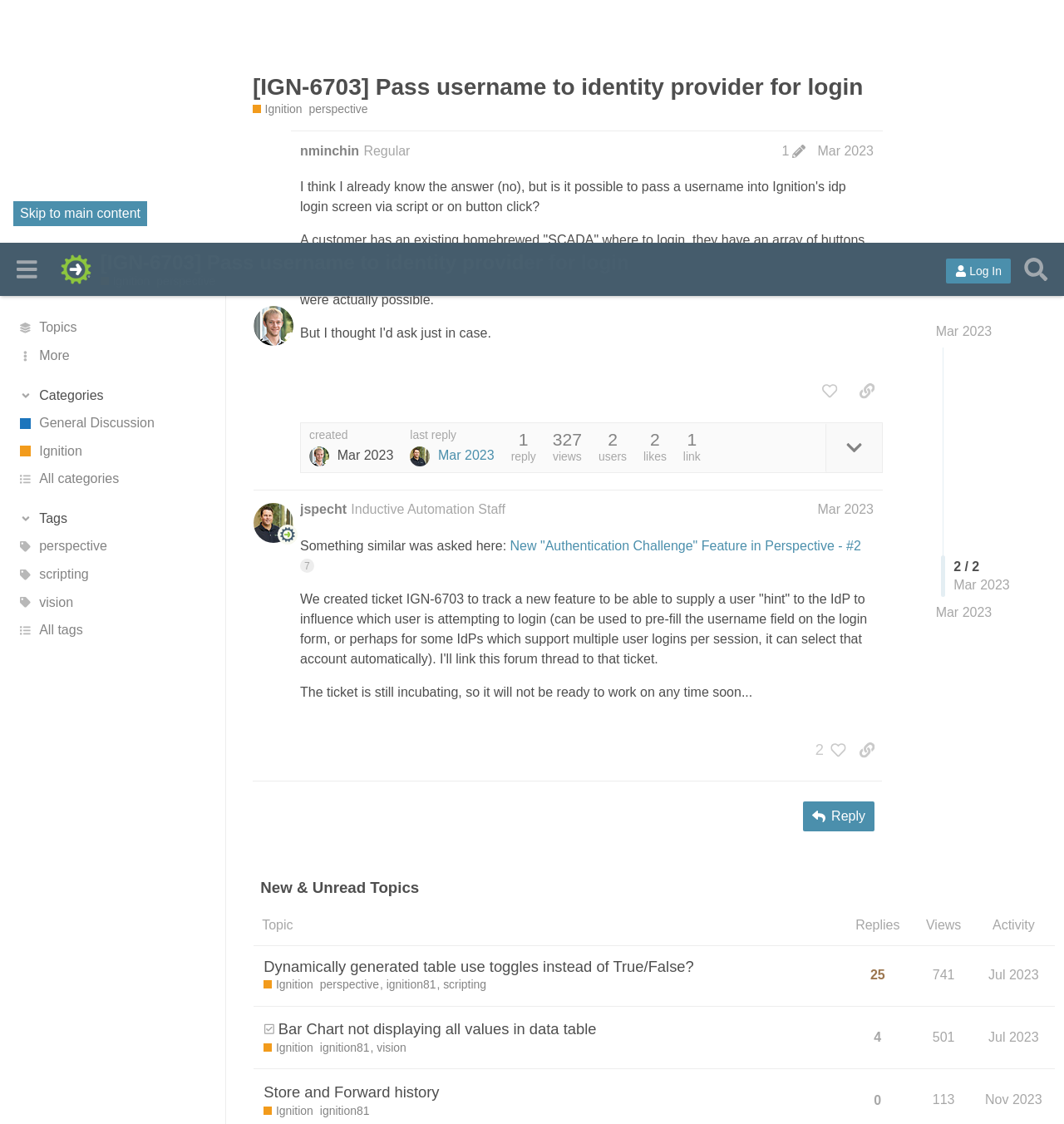What is the number of views for this topic?
Refer to the screenshot and deliver a thorough answer to the question presented.

I inferred this from the '327' text near the 'views' text, which suggests that this topic has 327 views.